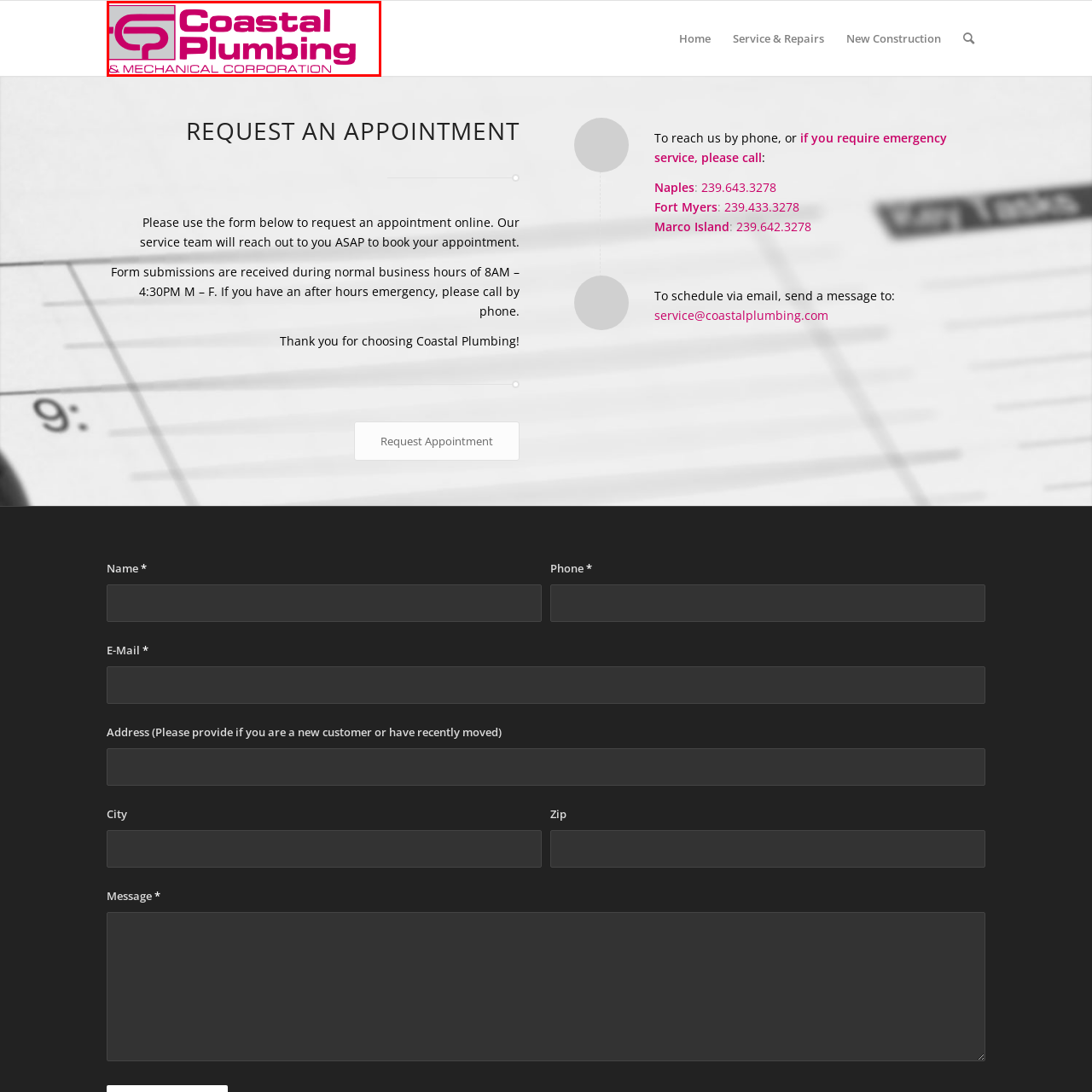Pay close attention to the image within the red perimeter and provide a detailed answer to the question that follows, using the image as your primary source: 
What is written below 'Coastal Plumbing'?

The text '& MECHANICAL CORPORATION' is positioned below 'Coastal Plumbing' in a contrasting font style, which provides a clear indication of the company's services and focus.